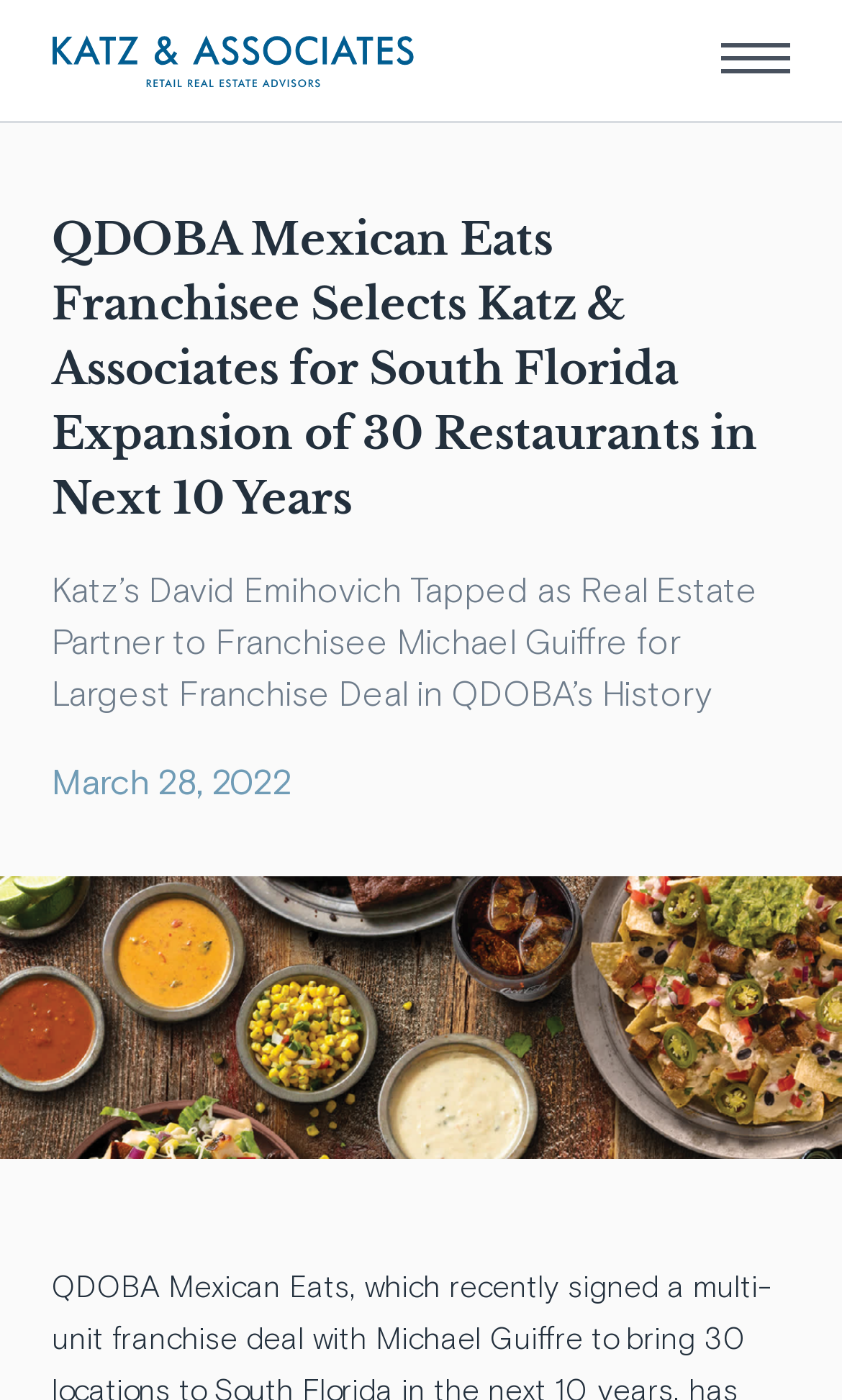What is the purpose of the 'SEND MESSAGE' button?
Refer to the image and answer the question using a single word or phrase.

To send a message